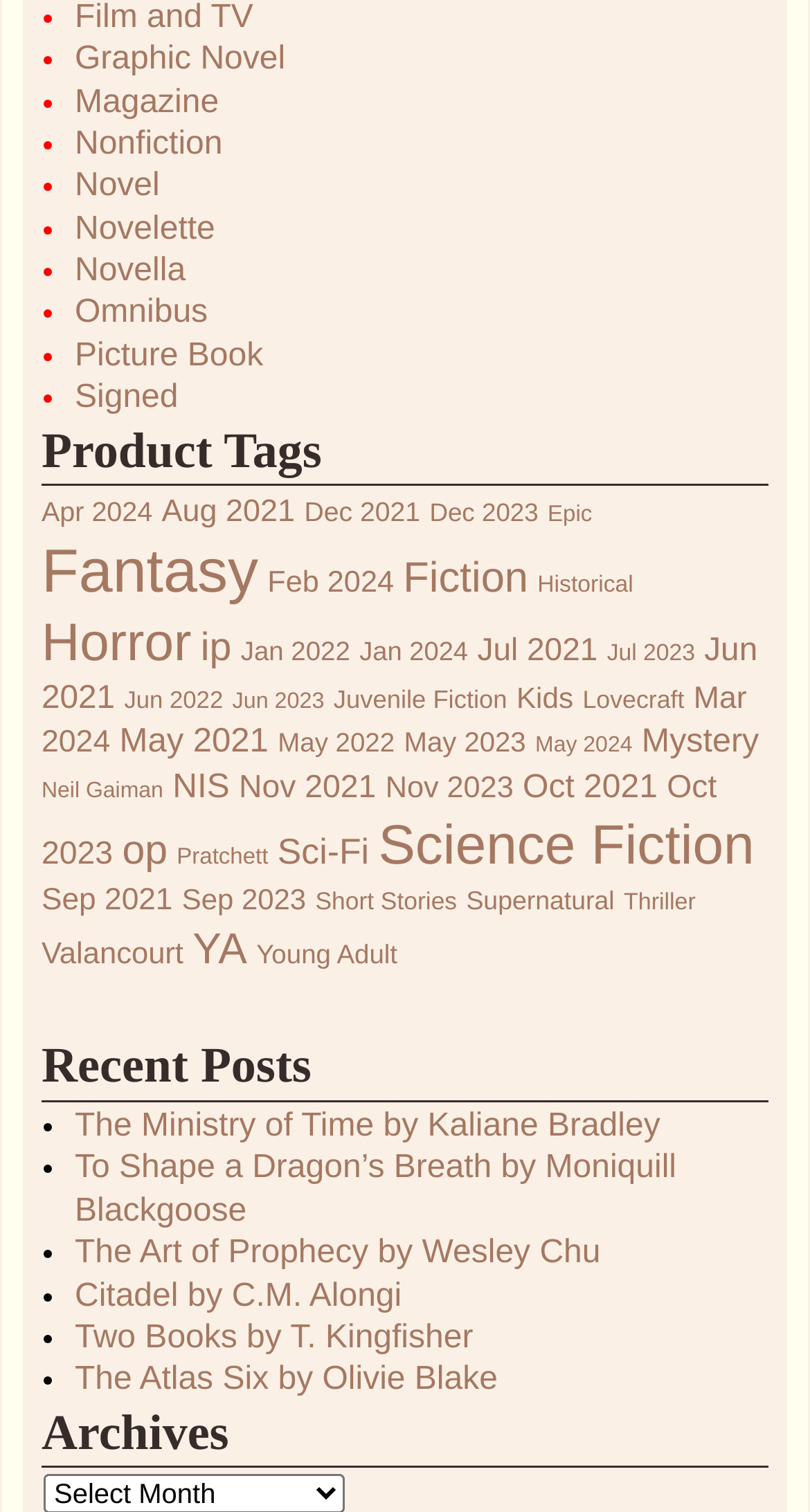How many recent posts are displayed?
Using the image as a reference, answer the question with a short word or phrase.

5